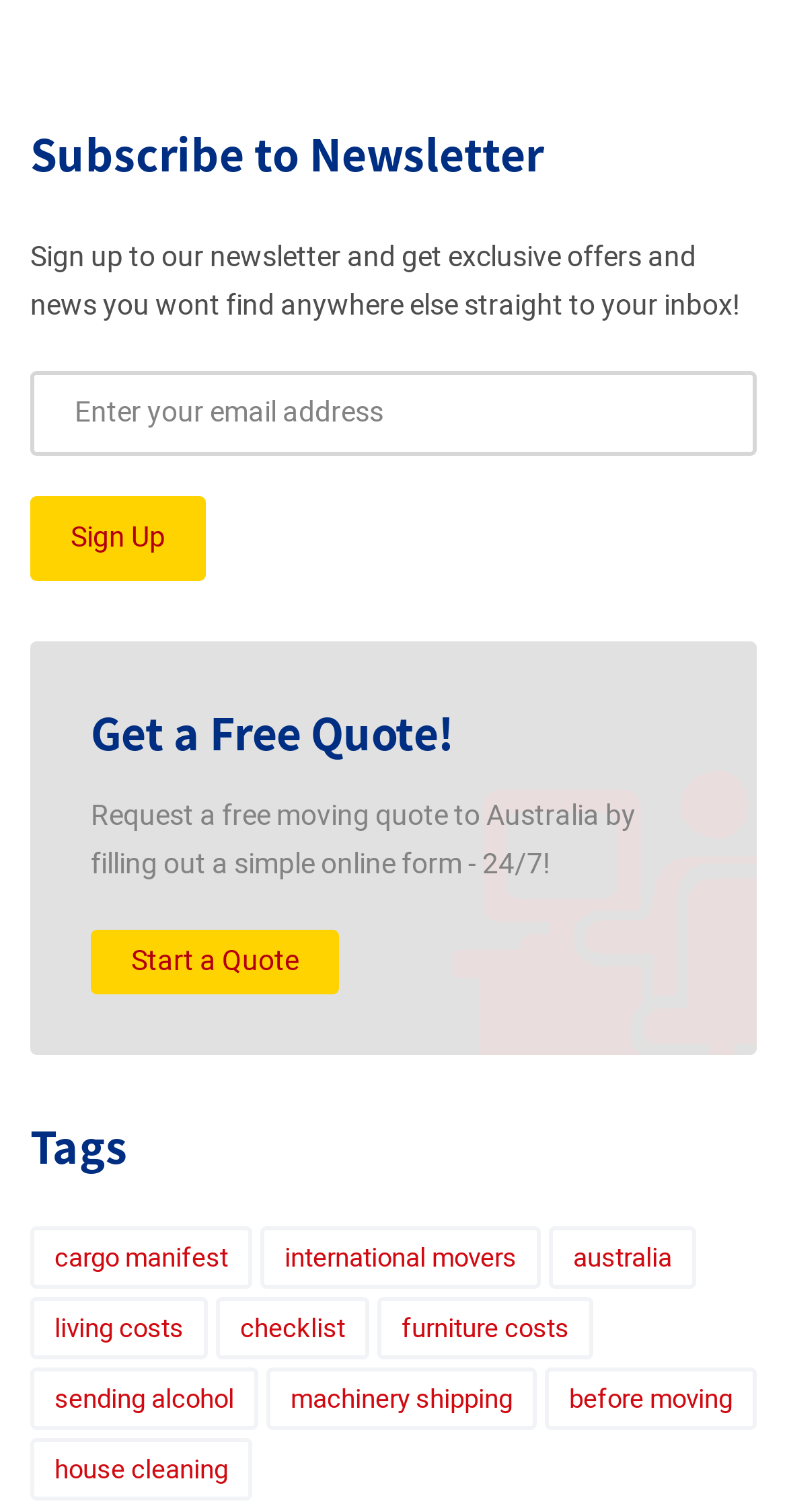Please determine the bounding box coordinates of the section I need to click to accomplish this instruction: "Get a free quote".

[0.0, 0.404, 1.0, 0.717]